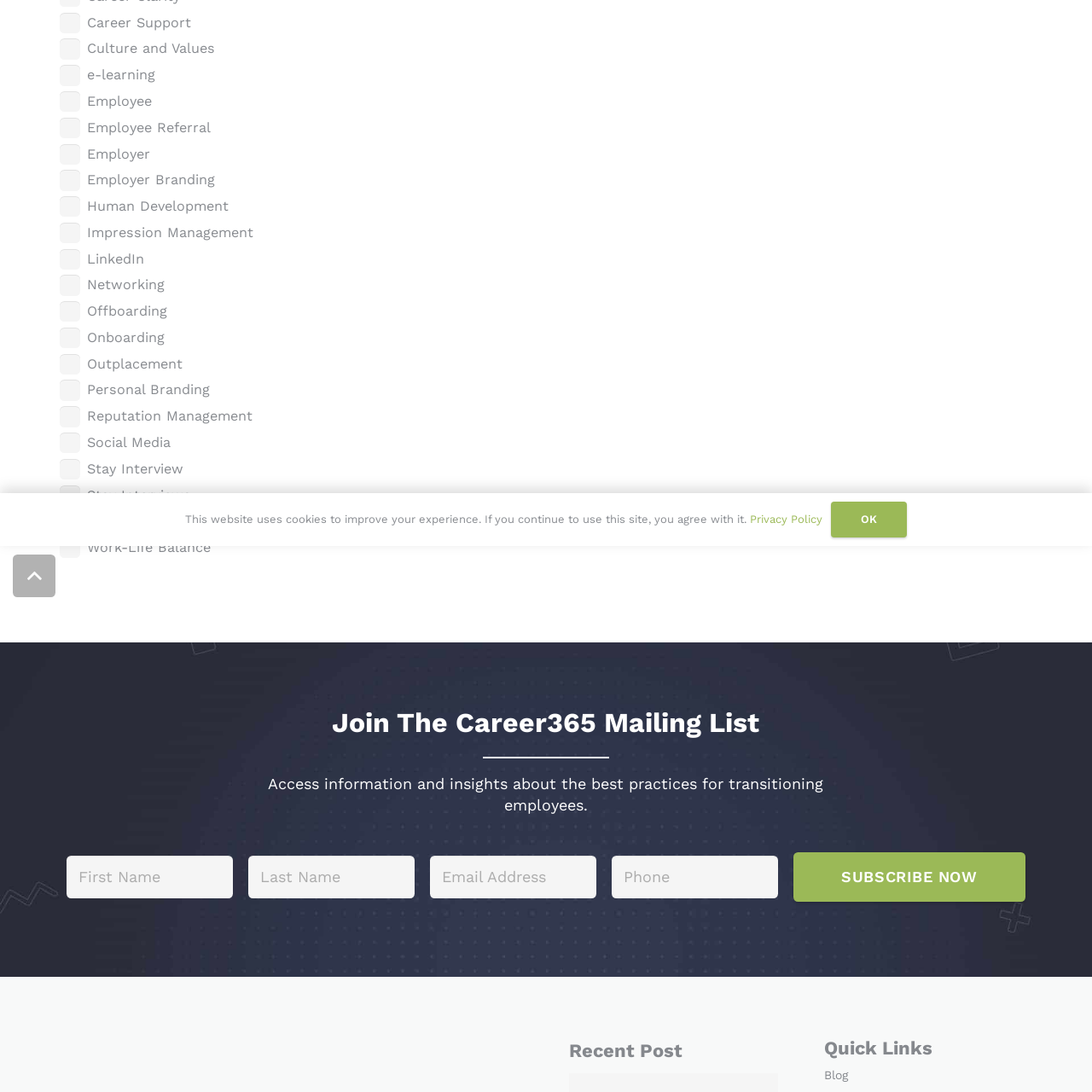Please specify the bounding box coordinates in the format (top-left x, top-left y, bottom-right x, bottom-right y), with all values as floating point numbers between 0 and 1. Identify the bounding box of the UI element described by: parent_node: e-learning name="filter_category" value="e-learning"

[0.055, 0.06, 0.074, 0.079]